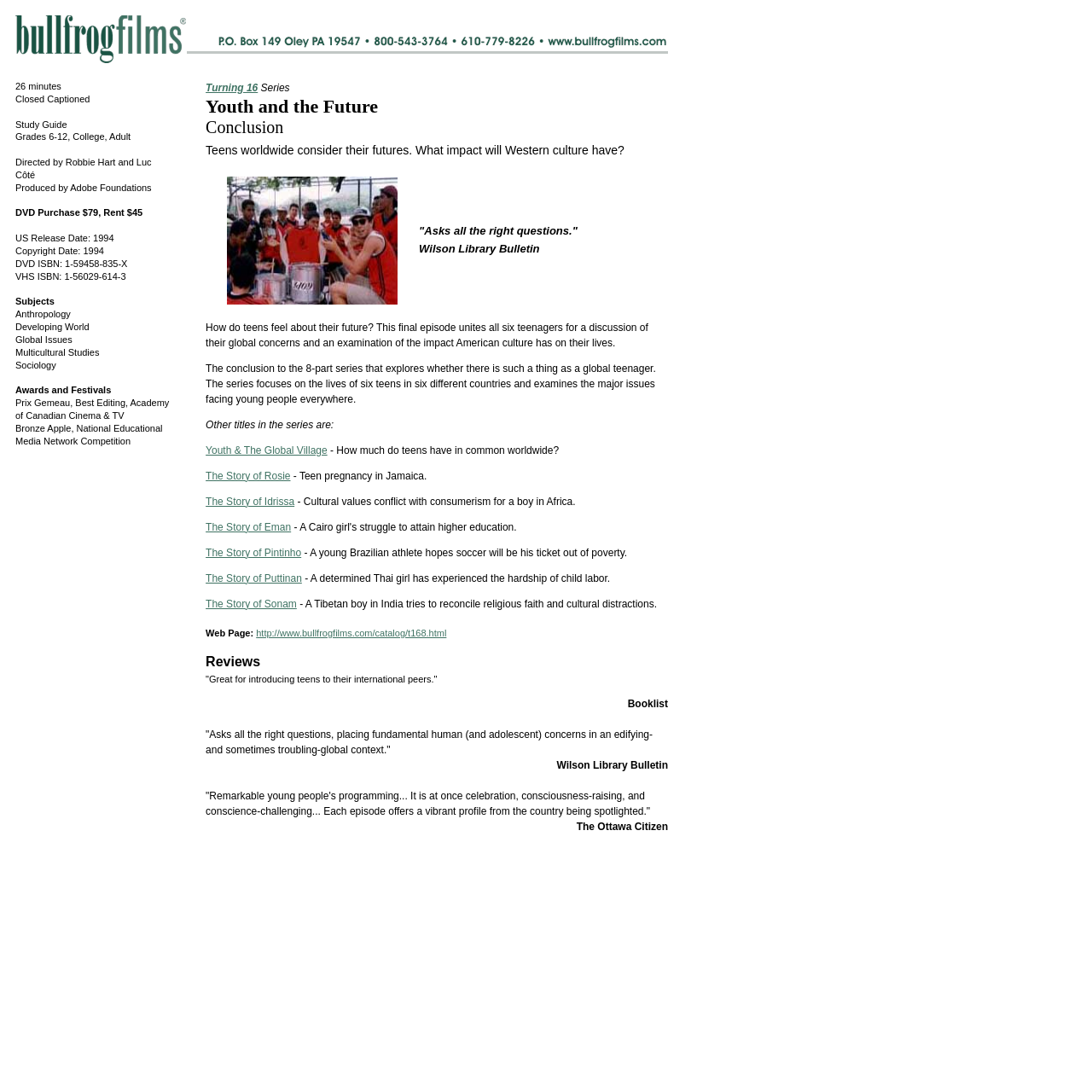Please use the details from the image to answer the following question comprehensively:
What is the name of the film series?

The question asks for the name of the film series, which can be found in the text 'Turning 16 Series Youth and the Future Conclusion' in the webpage. The answer is 'Turning 16'.